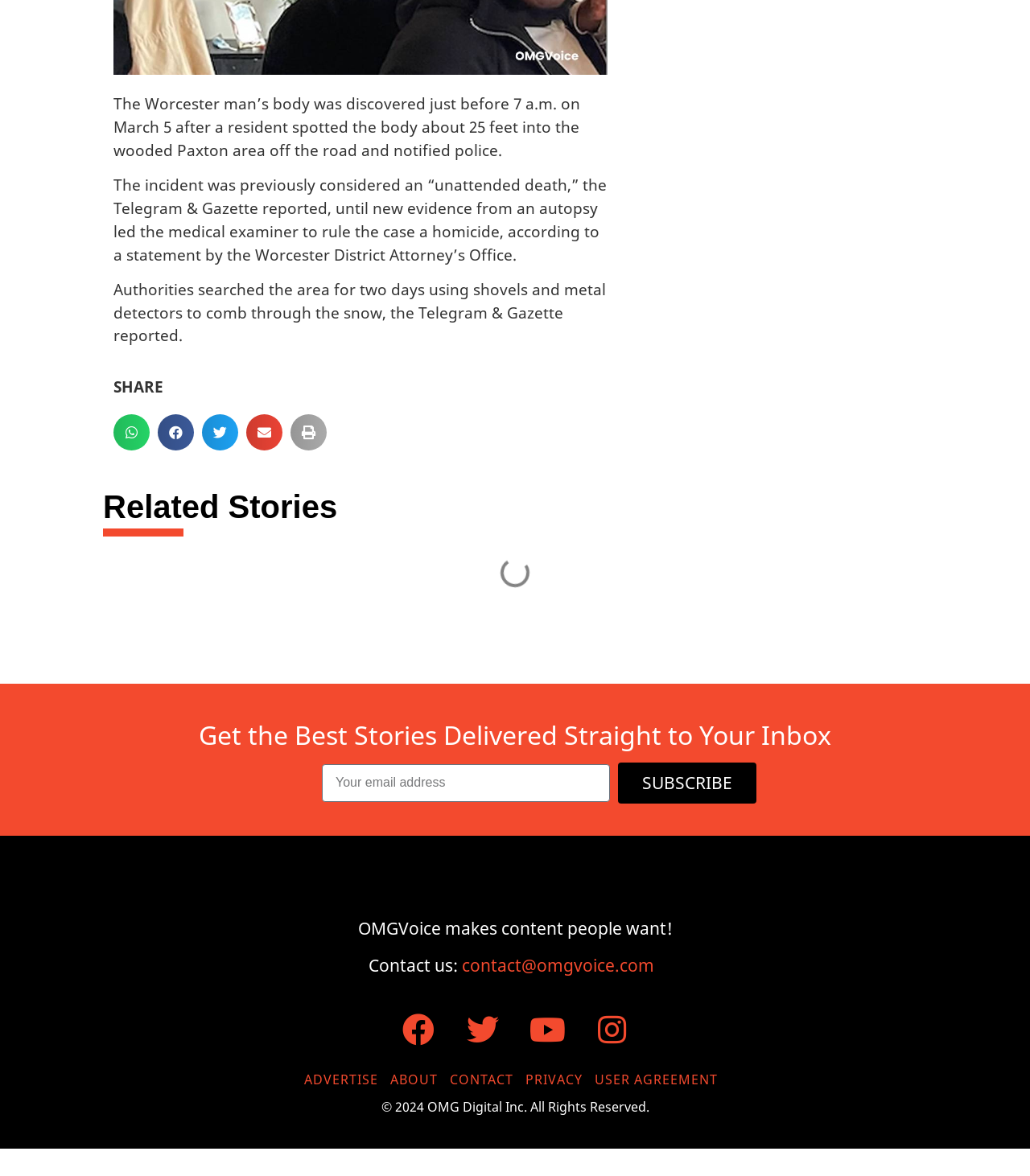Find the bounding box coordinates of the area that needs to be clicked in order to achieve the following instruction: "Check recent posts". The coordinates should be specified as four float numbers between 0 and 1, i.e., [left, top, right, bottom].

None